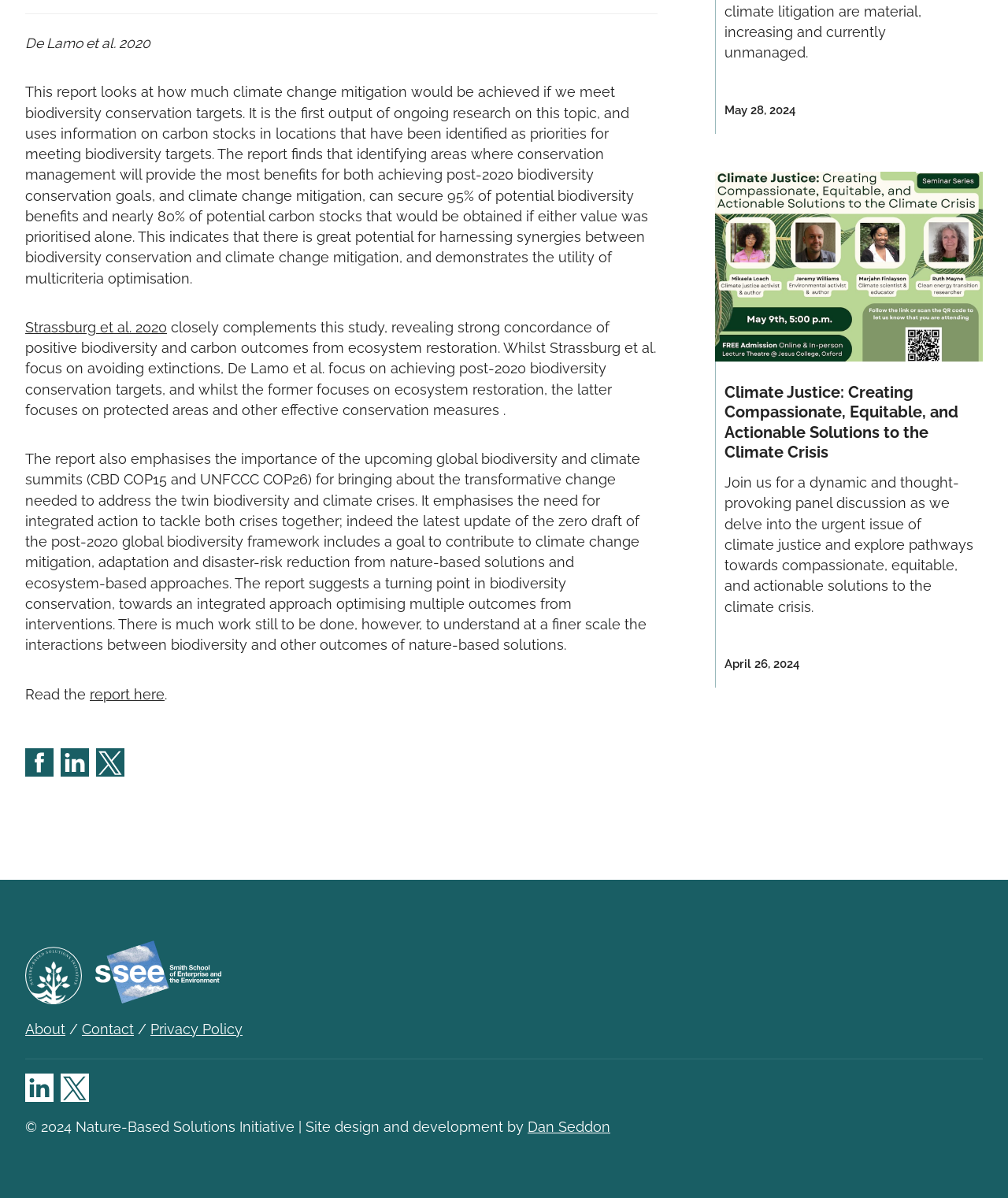Please give a succinct answer using a single word or phrase:
What is the purpose of the upcoming global biodiversity and climate summits?

Bringing about transformative change